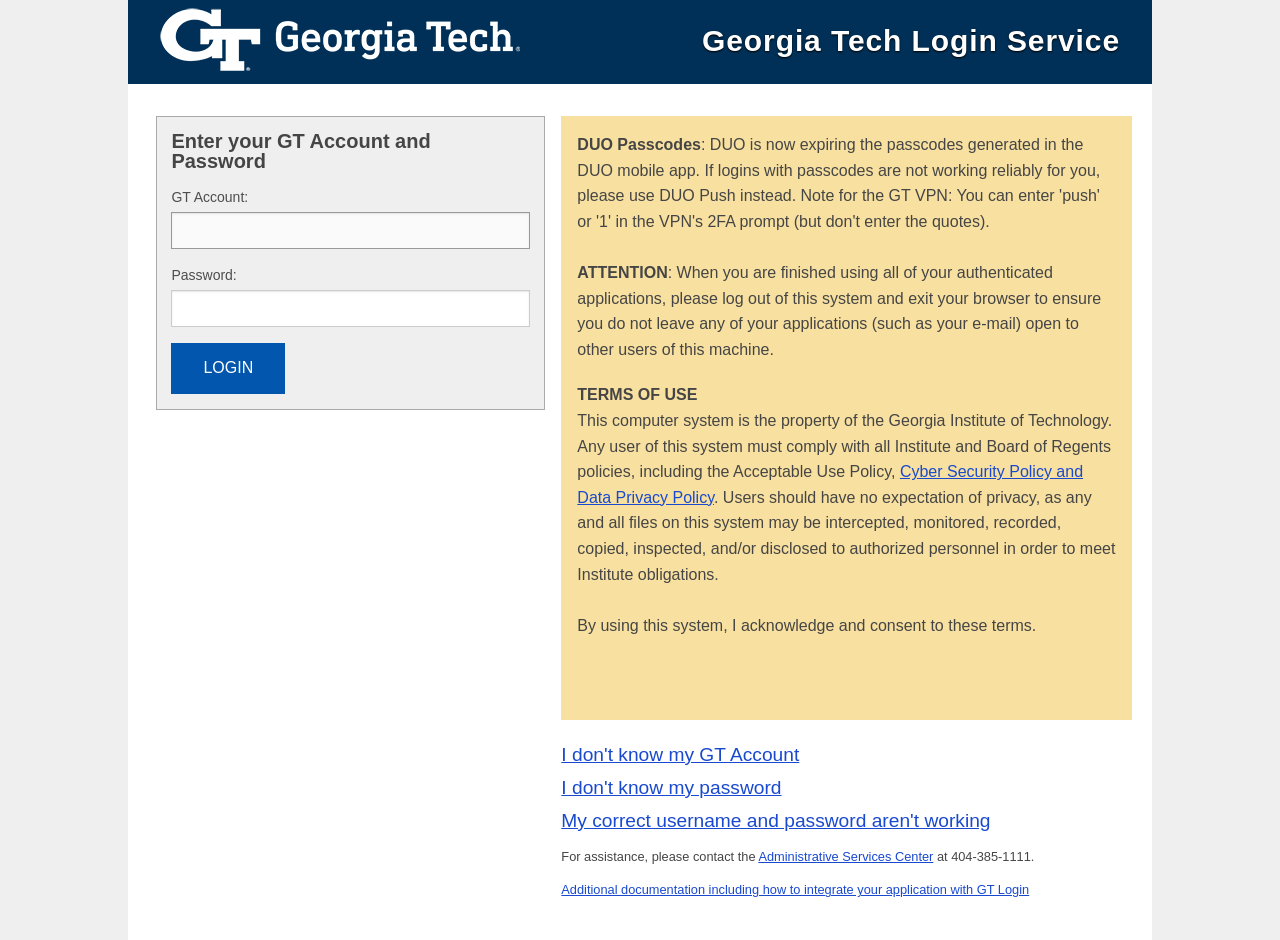Can you specify the bounding box coordinates of the area that needs to be clicked to fulfill the following instruction: "Read the 'Alateen, a day at a time' book description"?

None